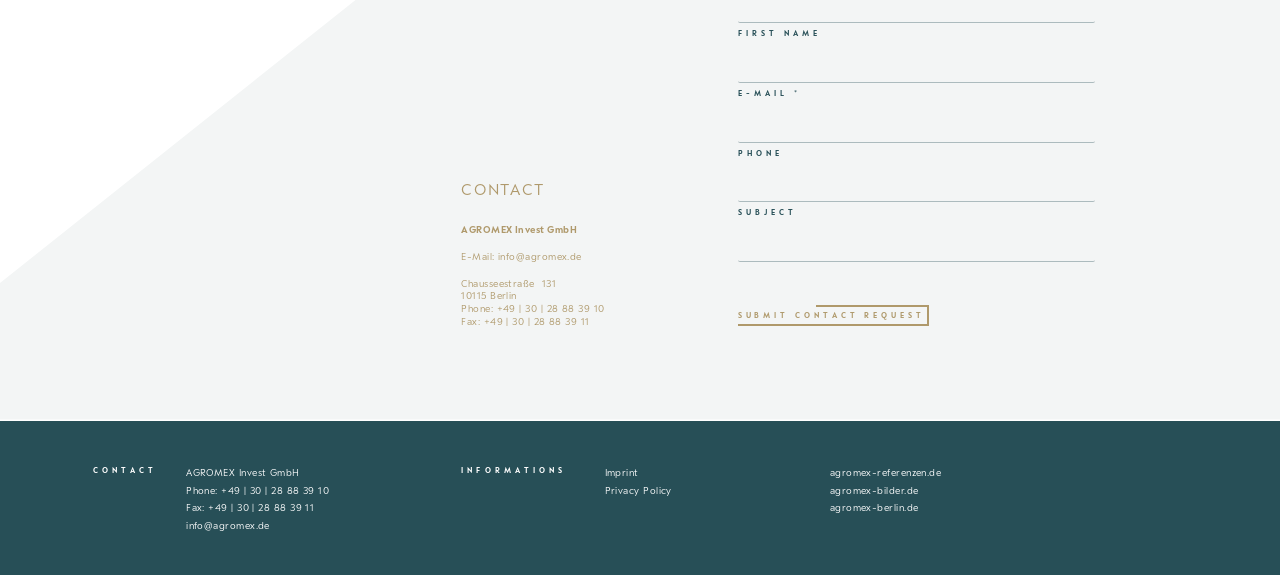Could you find the bounding box coordinates of the clickable area to complete this instruction: "Click submit contact request"?

[0.576, 0.531, 0.726, 0.568]